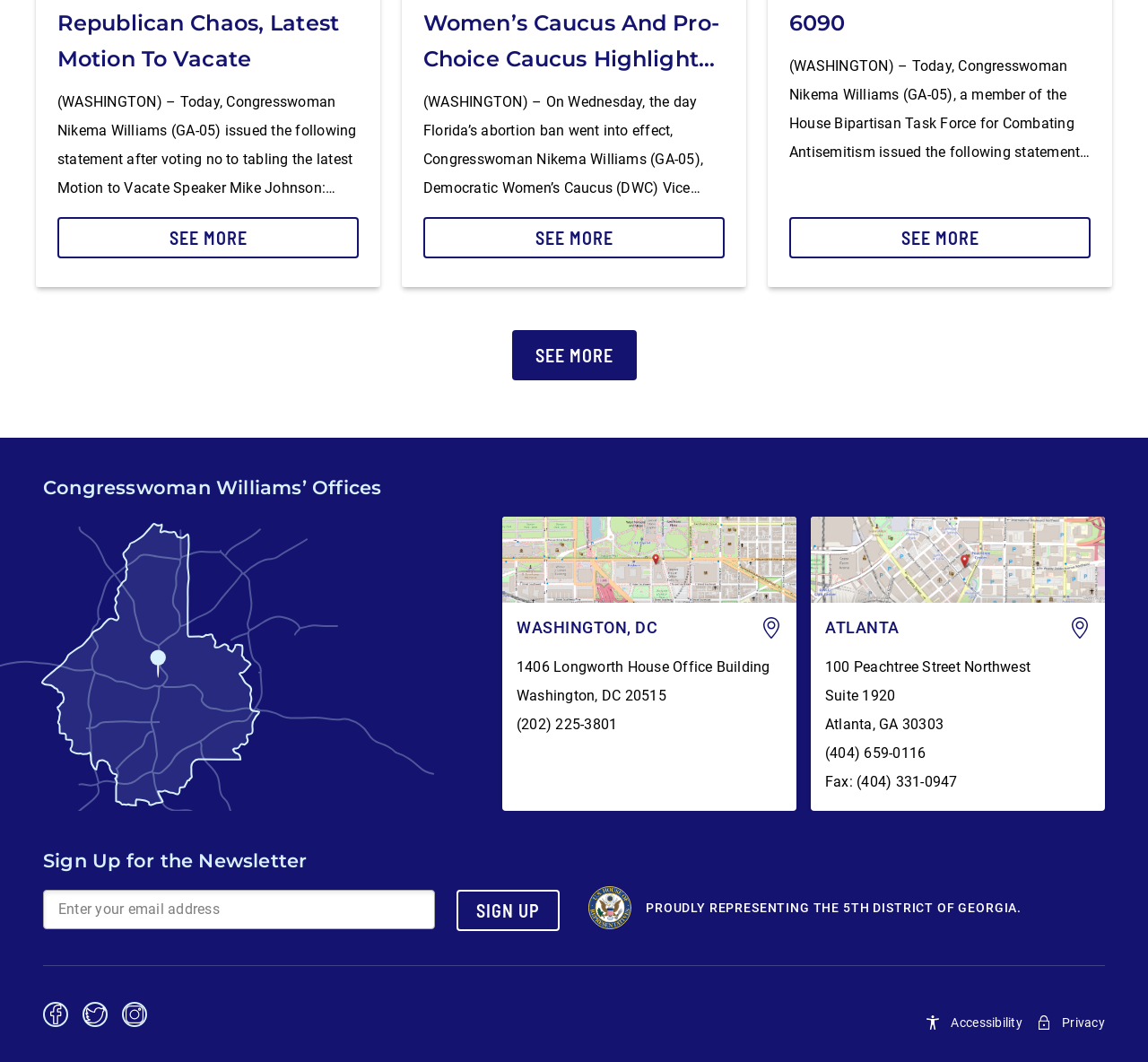Locate the bounding box coordinates of the element that should be clicked to execute the following instruction: "Click the 'Washington, DC' link to view the office location".

[0.4, 0.486, 0.694, 0.764]